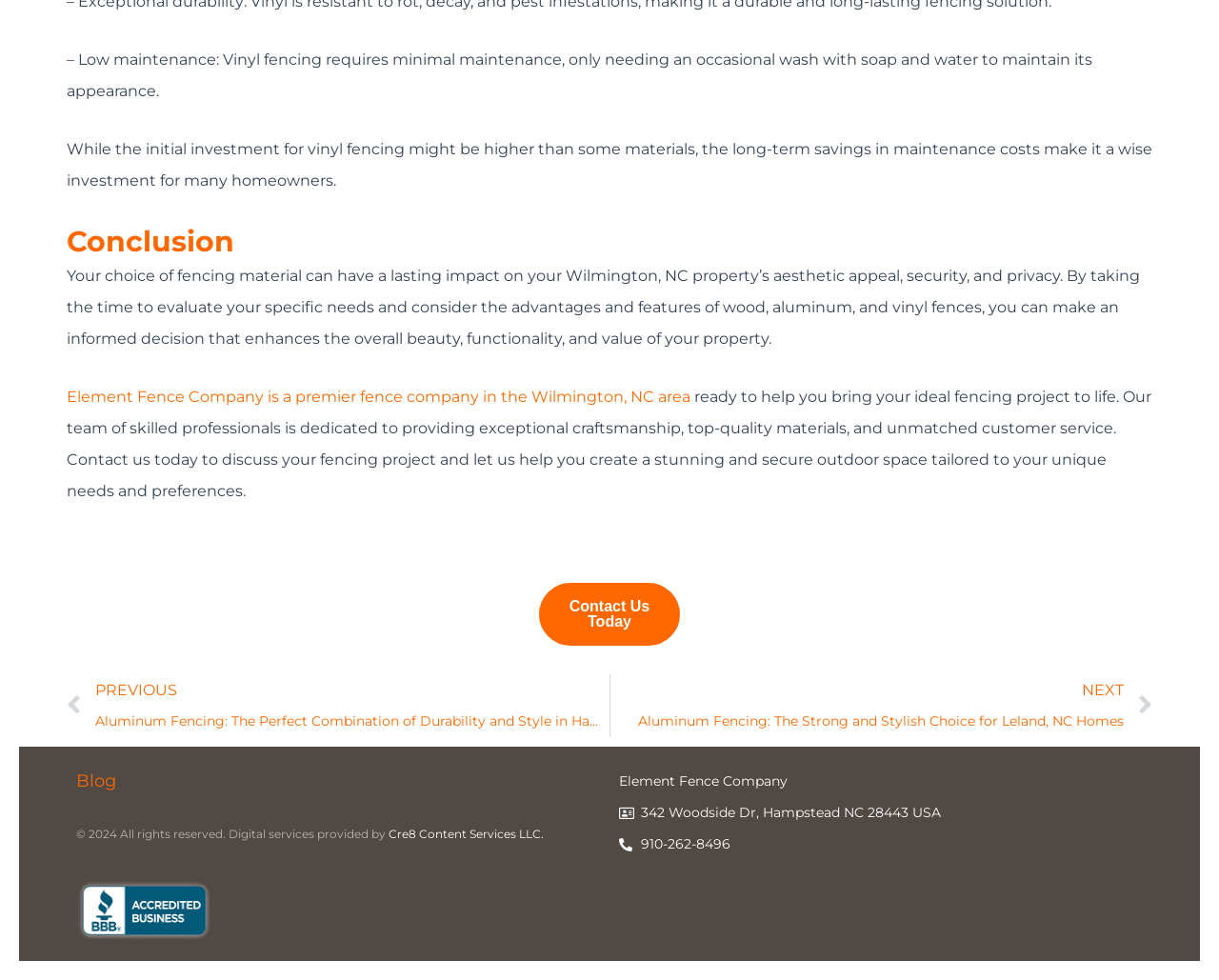Refer to the image and offer a detailed explanation in response to the question: What is the address of Element Fence Company?

The address is found in the footer section of the webpage, with bounding box coordinates [0.525, 0.82, 0.771, 0.838]. It is a static text element containing the company's address.